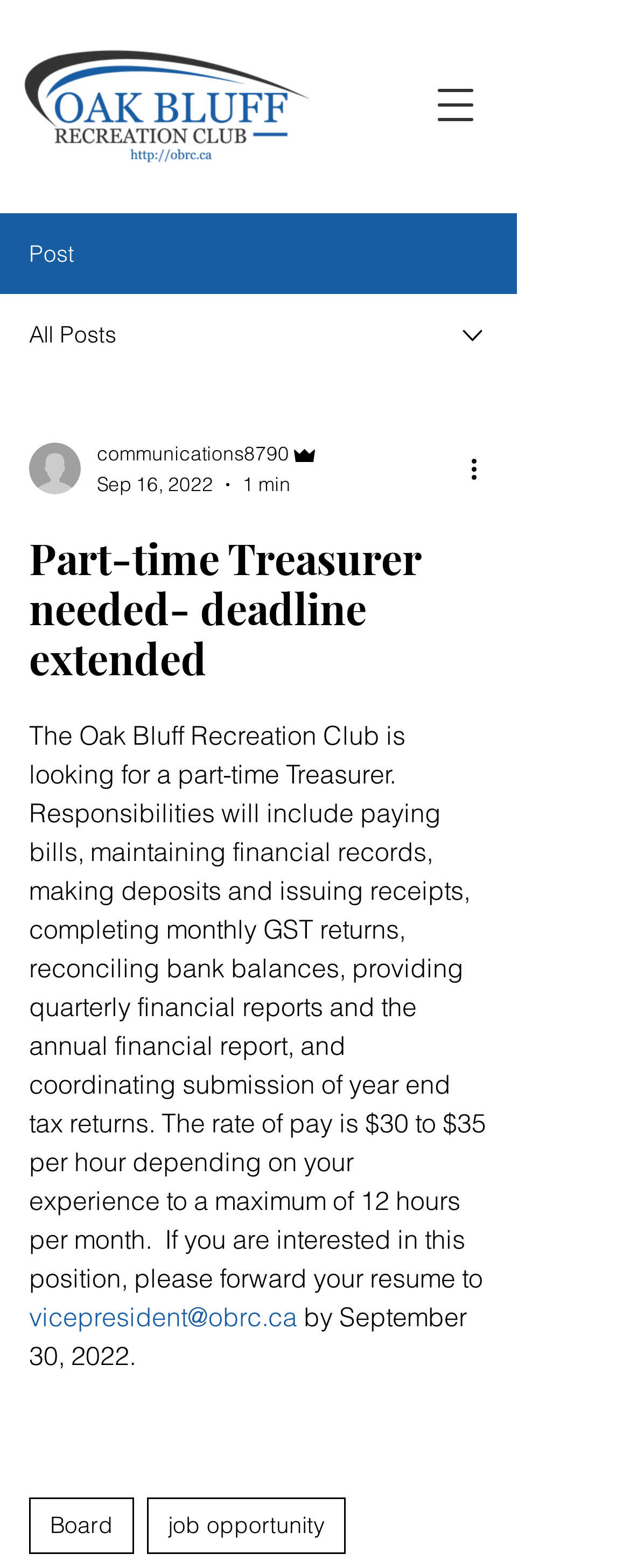Give a detailed account of the webpage's layout and content.

The webpage is about a job posting for a part-time Treasurer at the Oak Bluff Recreation Club. At the top left corner, there is a logo of the Oak Bluff Recreation Club, which is an image. Next to the logo, there is a button to open the navigation menu. 

Below the logo, there are several menu items, including "Post" and "All Posts", which are static text. There is also a combobox with a dropdown menu, and a link to the writer's picture. 

The main content of the webpage is an article about the job posting. The title of the article is "Part-time Treasurer needed- deadline extended", which is a heading. The article describes the responsibilities of the Treasurer, including paying bills, maintaining financial records, and completing monthly GST returns. It also mentions the rate of pay and the maximum number of working hours per month. 

At the bottom of the article, there is a link to forward a resume to the vice president of the Oak Bluff Recreation Club, and a deadline for application submission. 

At the very bottom of the webpage, there is a navigation menu with tags, including "Board" and "job opportunity".